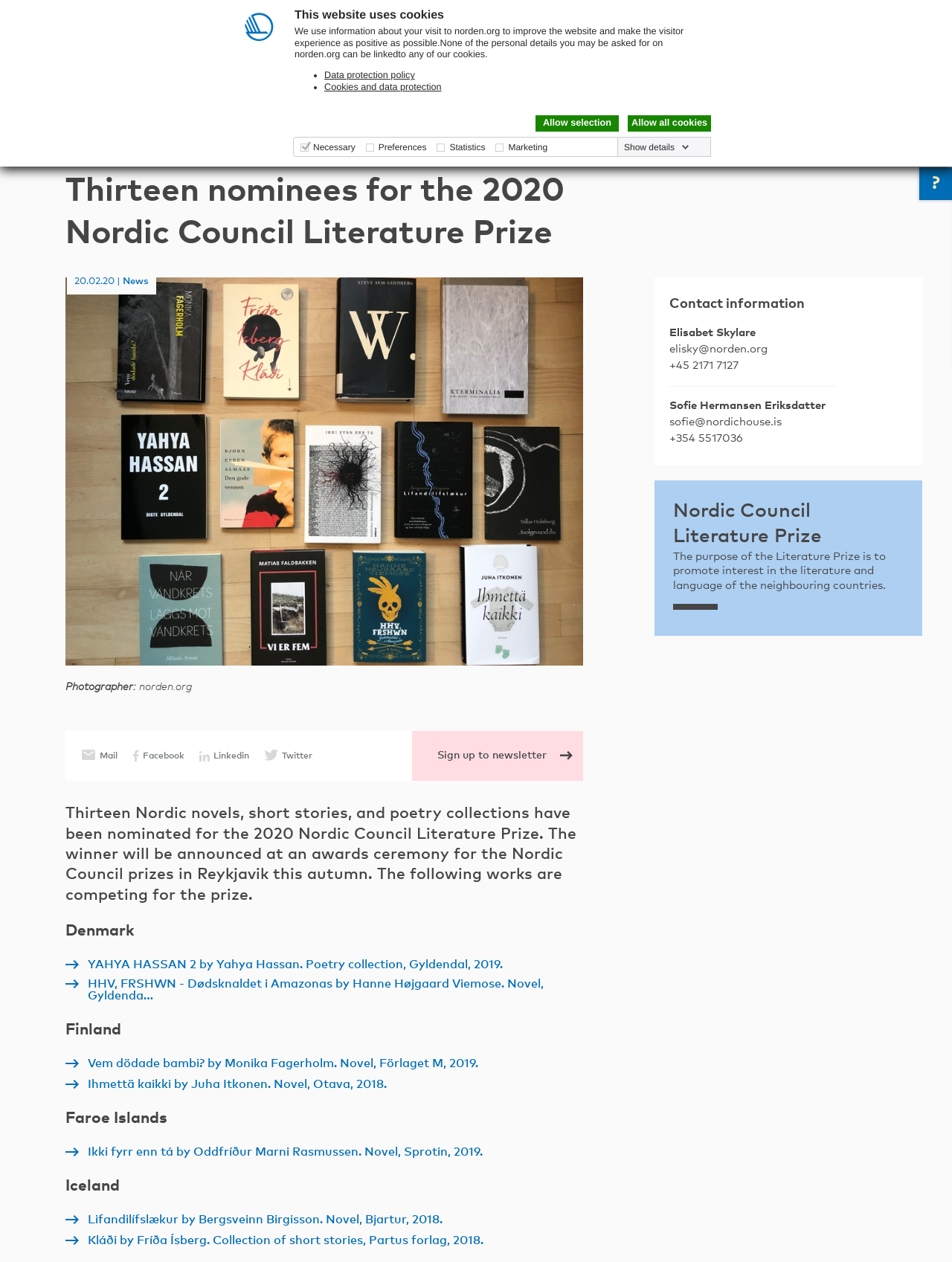Please determine the bounding box coordinates of the element's region to click in order to carry out the following instruction: "Read the news about the 2020 Nordic Council Literature Prize". The coordinates should be four float numbers between 0 and 1, i.e., [left, top, right, bottom].

[0.069, 0.638, 0.605, 0.715]